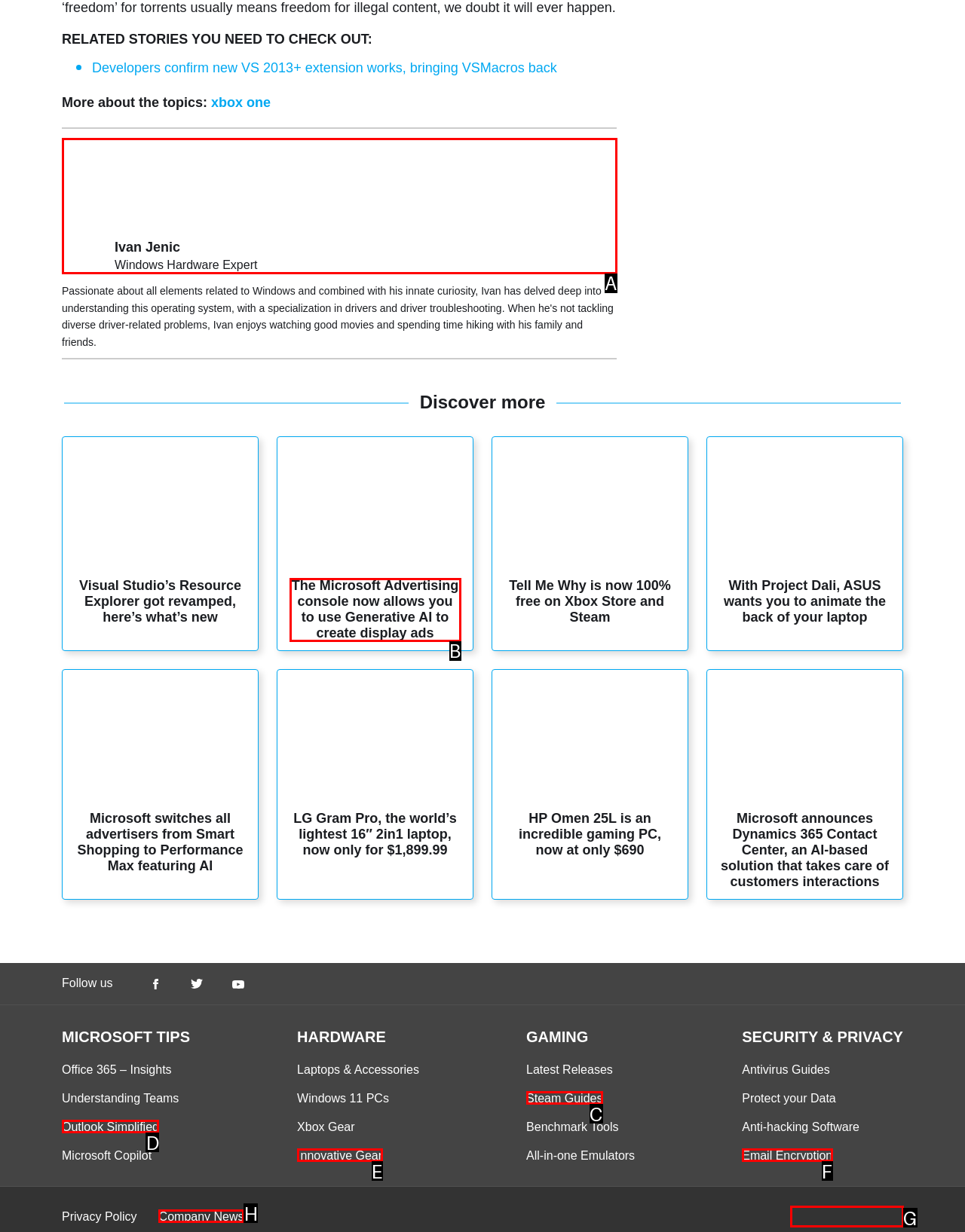Identify the letter that best matches this UI element description: Ivan Jenic Windows Hardware Expert
Answer with the letter from the given options.

A